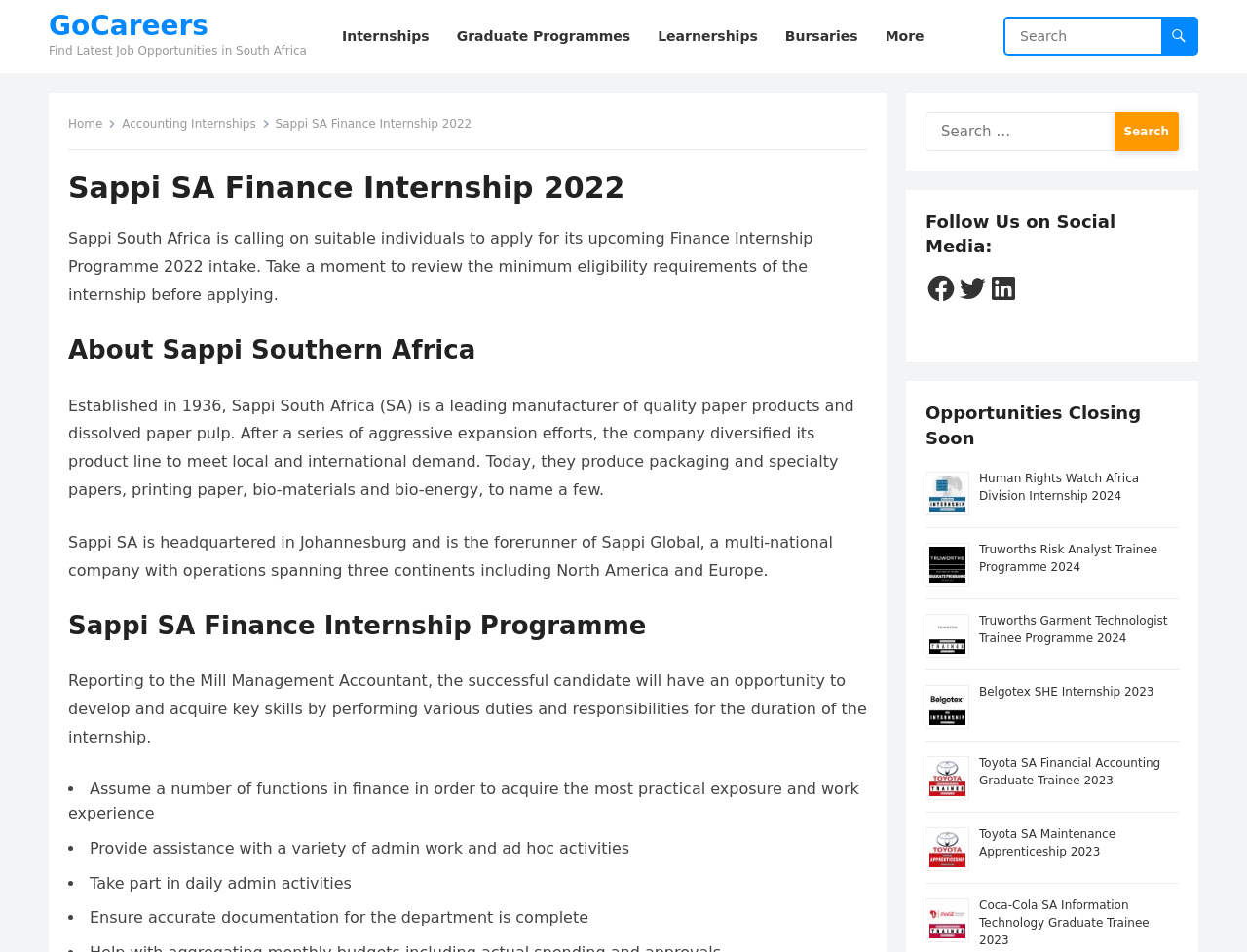From the screenshot, find the bounding box of the UI element matching this description: "Belgotex SHE Internship 2023". Supply the bounding box coordinates in the form [left, top, right, bottom], each a float between 0 and 1.

[0.785, 0.719, 0.925, 0.734]